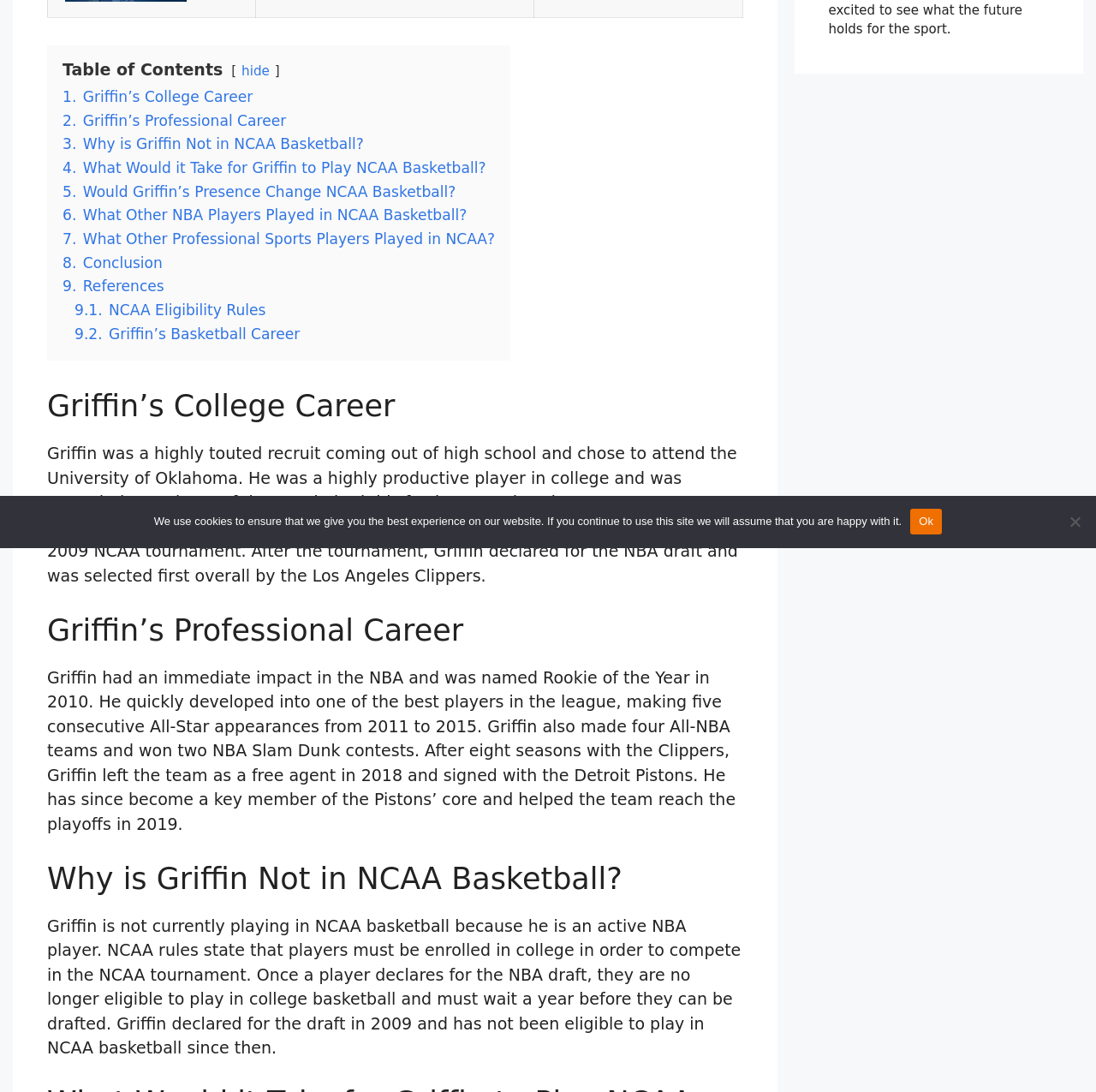Given the element description 9. References, identify the bounding box coordinates for the UI element on the webpage screenshot. The format should be (top-left x, top-left y, bottom-right x, bottom-right y), with values between 0 and 1.

[0.057, 0.254, 0.15, 0.27]